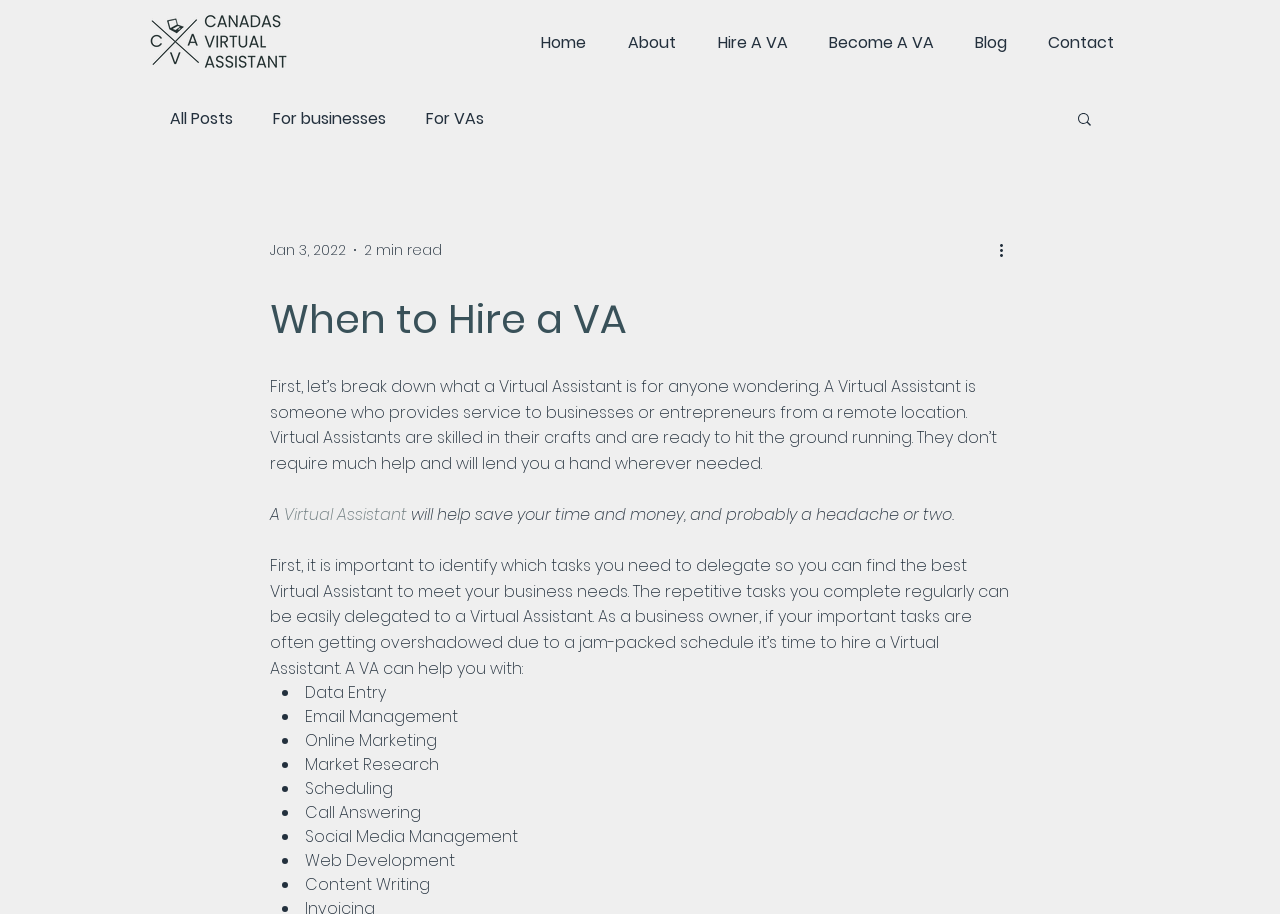Use a single word or phrase to answer the question: 
What is the benefit of delegating tasks to a Virtual Assistant?

It can help save time and money.